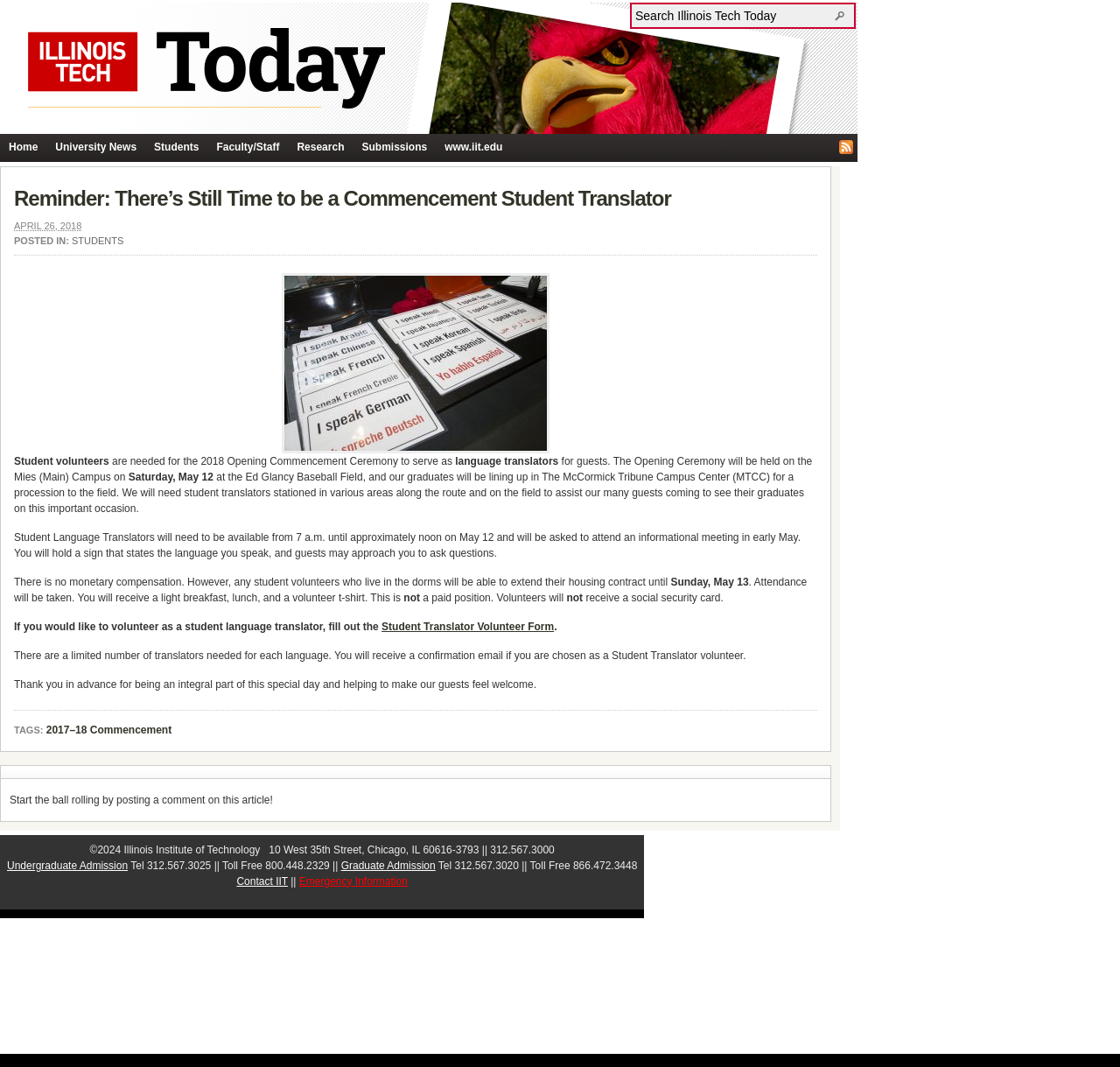Answer briefly with one word or phrase:
What is the role of Student Language Translators?

To assist guests